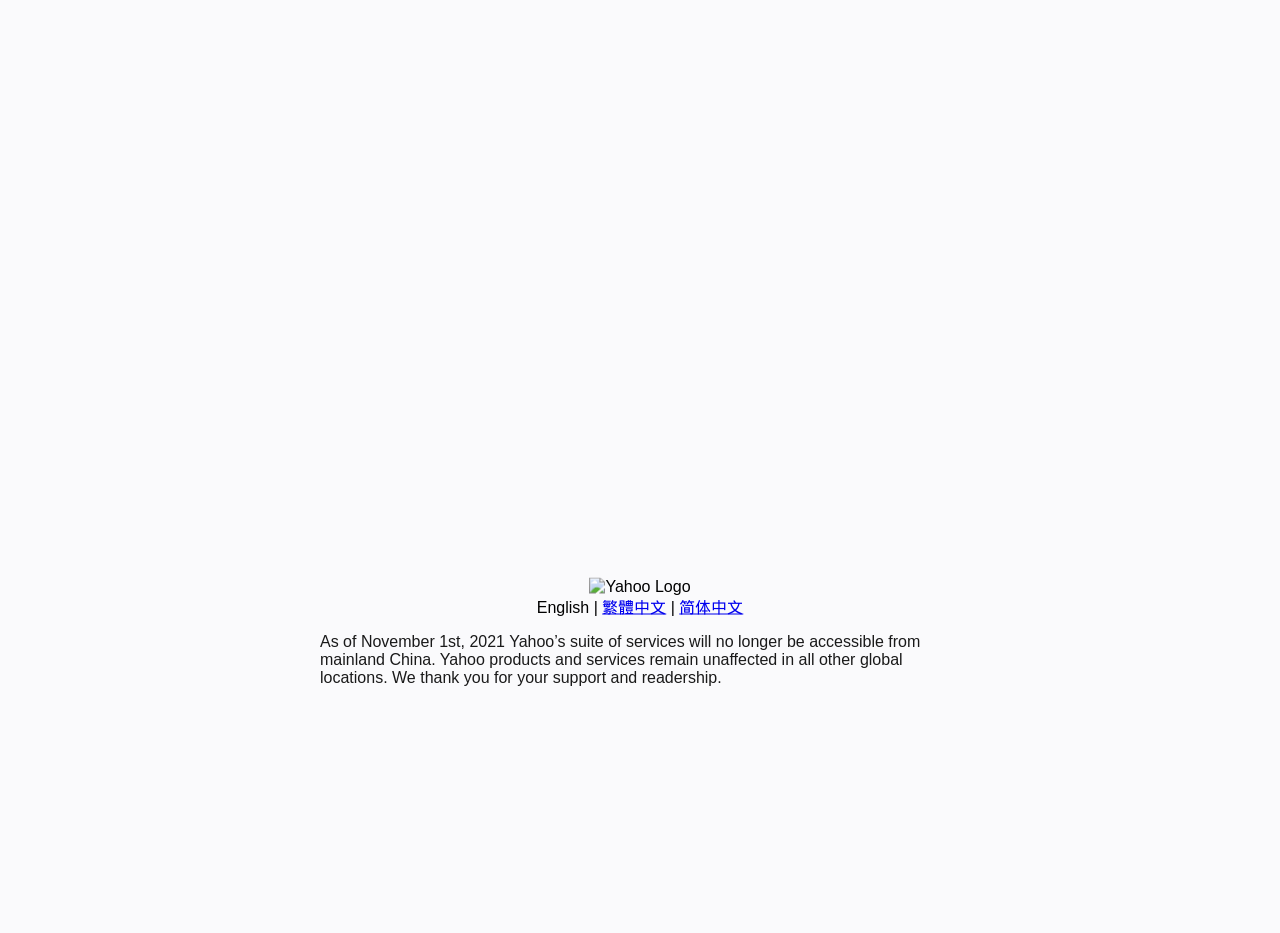Locate the UI element that matches the description 繁體中文 in the webpage screenshot. Return the bounding box coordinates in the format (top-left x, top-left y, bottom-right x, bottom-right y), with values ranging from 0 to 1.

[0.47, 0.641, 0.52, 0.66]